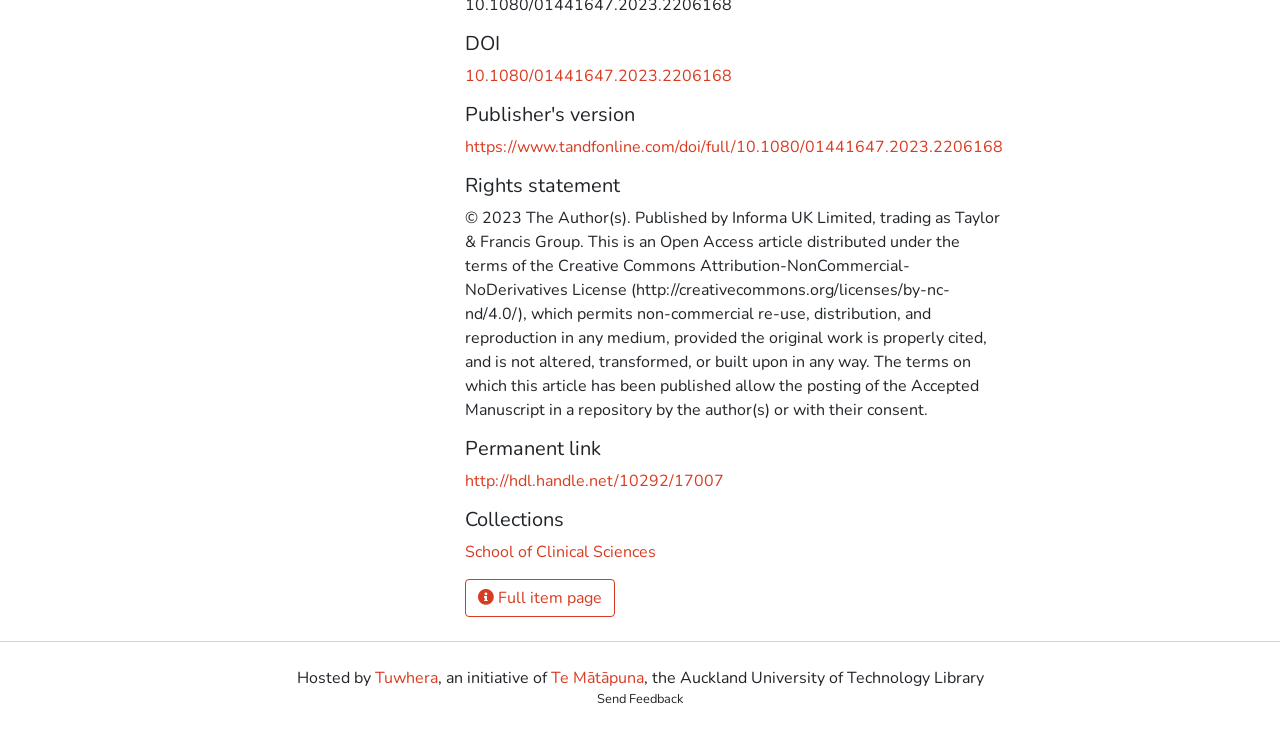Please answer the following question as detailed as possible based on the image: 
What is the license under which the article is distributed?

The license under which the article is distributed can be found in the rights statement which mentions 'This is an Open Access article distributed under the terms of the Creative Commons Attribution-NonCommercial-NoDerivatives License'.